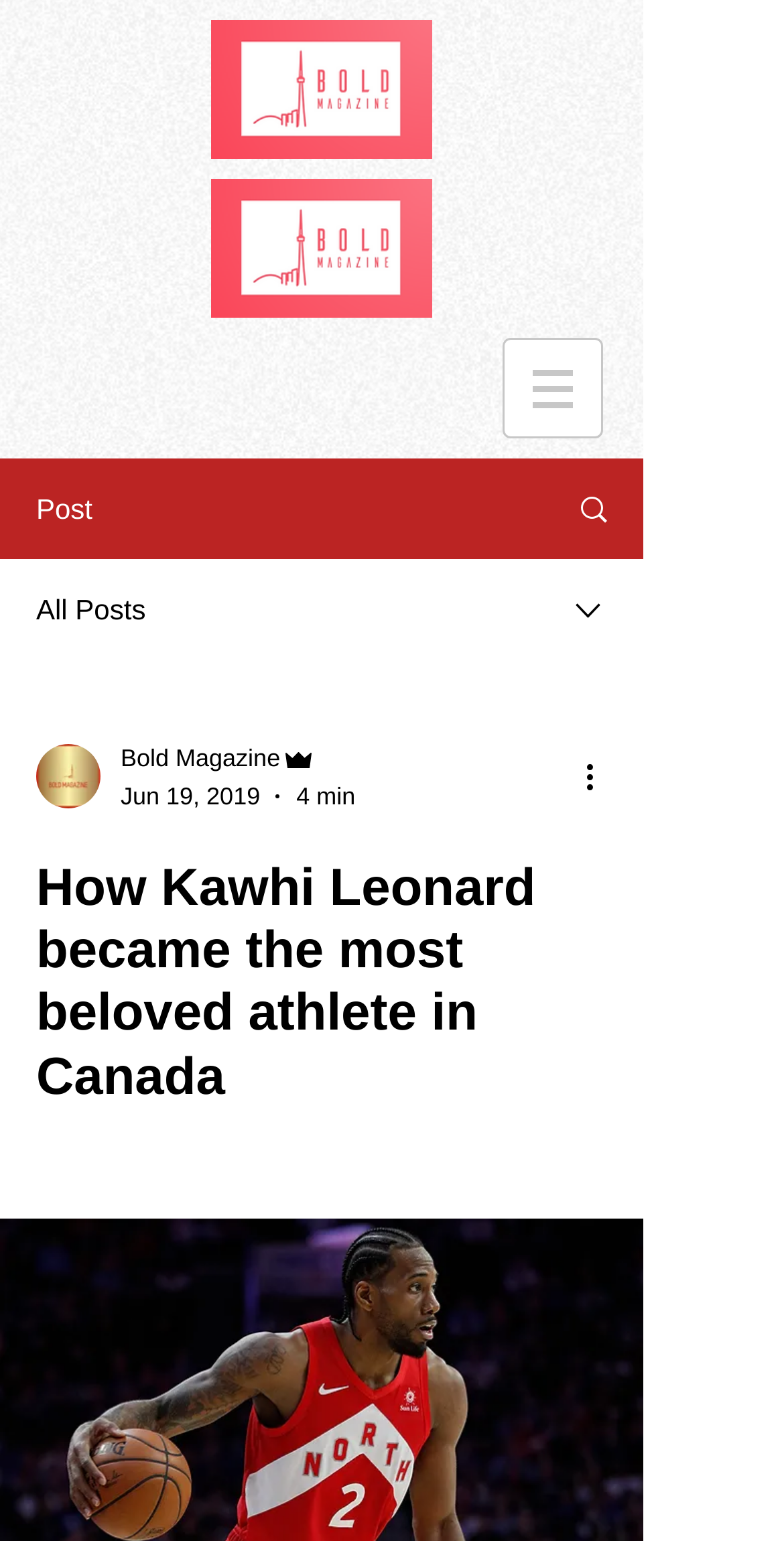Who is the author of the latest article?
Please look at the screenshot and answer using one word or phrase.

Admin